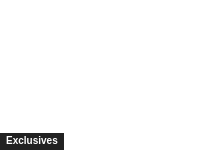Answer the question below using just one word or a short phrase: 
What type of content may 'Exclusives' contain?

special articles